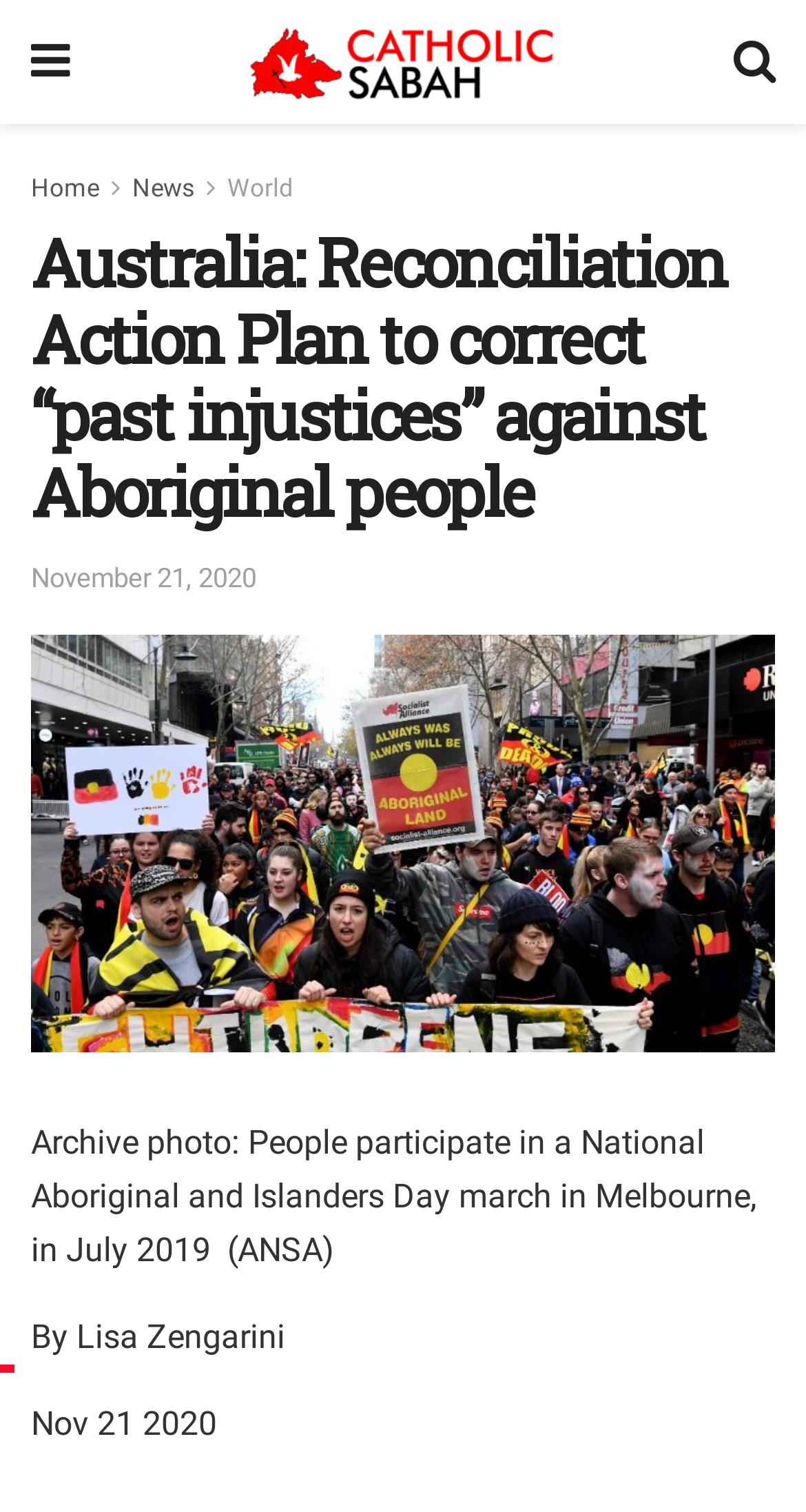When was the article published?
Can you offer a detailed and complete answer to this question?

The answer can be found in the link element with the text 'November 21, 2020'. This text indicates the date when the article was published.